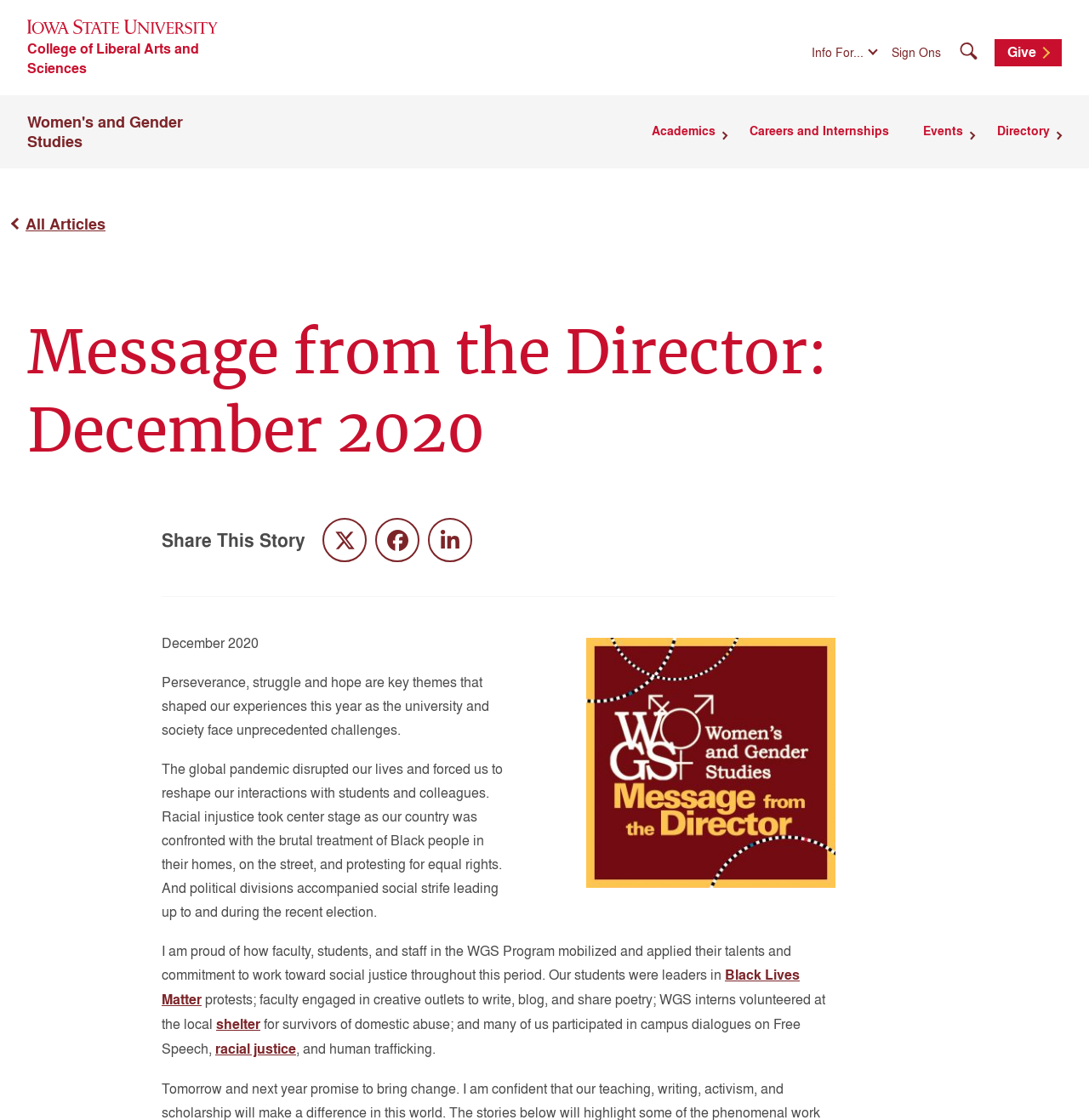Find the bounding box coordinates for the element described here: "Careers and Internships".

[0.688, 0.108, 0.816, 0.128]